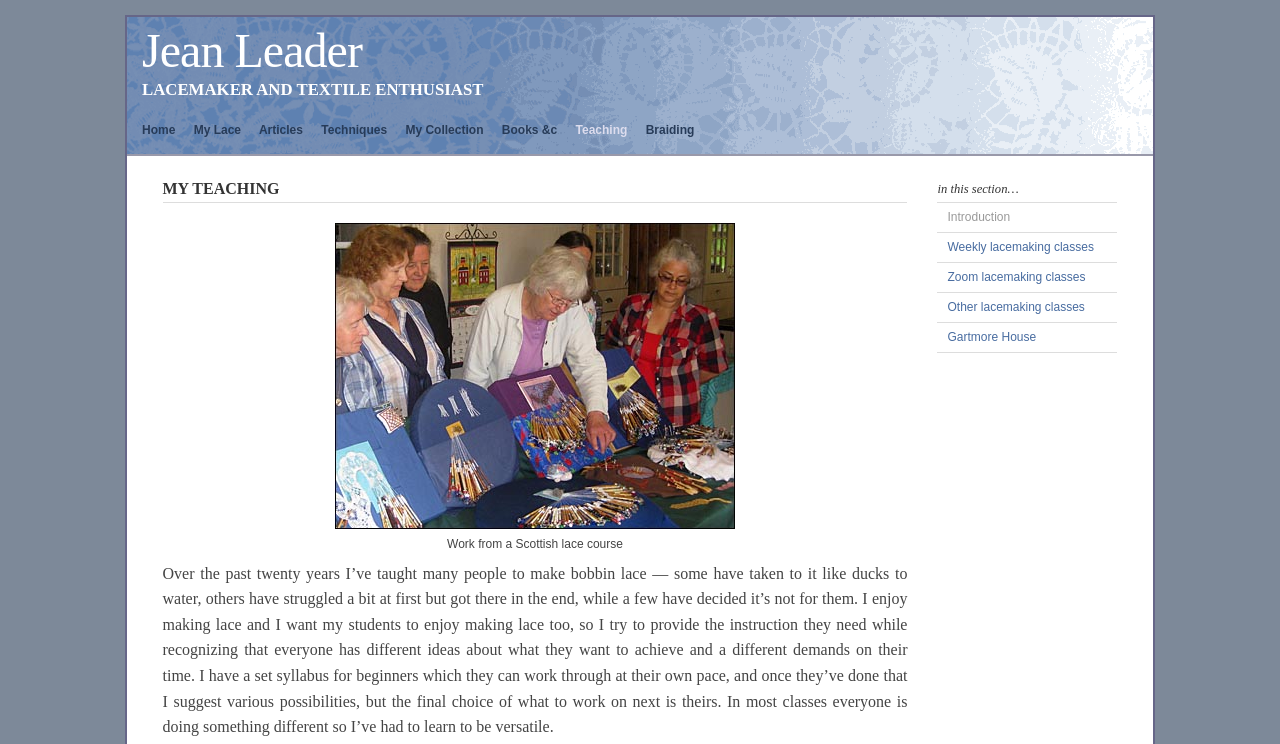Please find the bounding box coordinates of the clickable region needed to complete the following instruction: "Click on the 'Home' link". The bounding box coordinates must consist of four float numbers between 0 and 1, i.e., [left, top, right, bottom].

[0.111, 0.166, 0.149, 0.184]